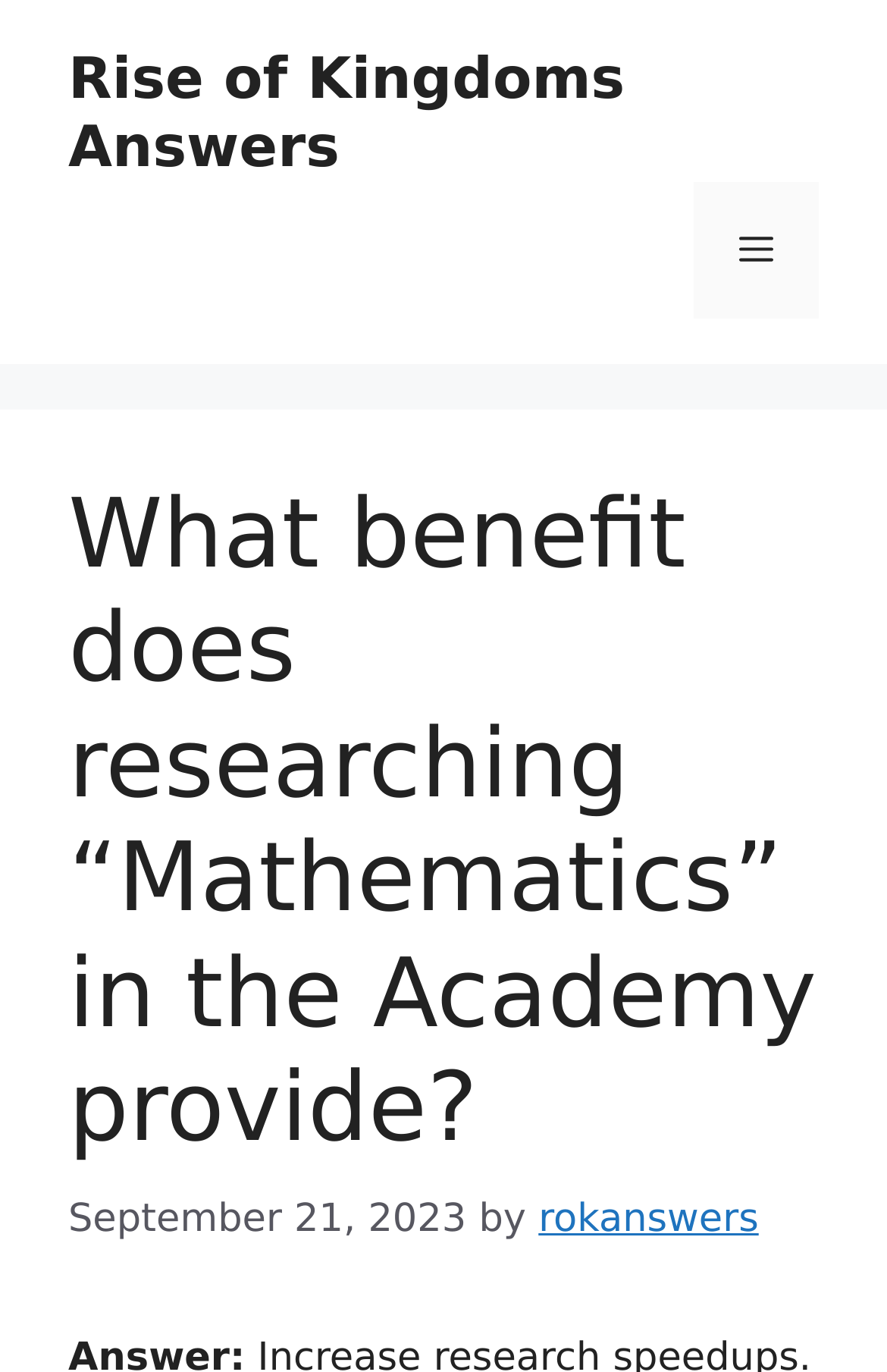Who is the author of the article?
Using the visual information, answer the question in a single word or phrase.

rokanswers